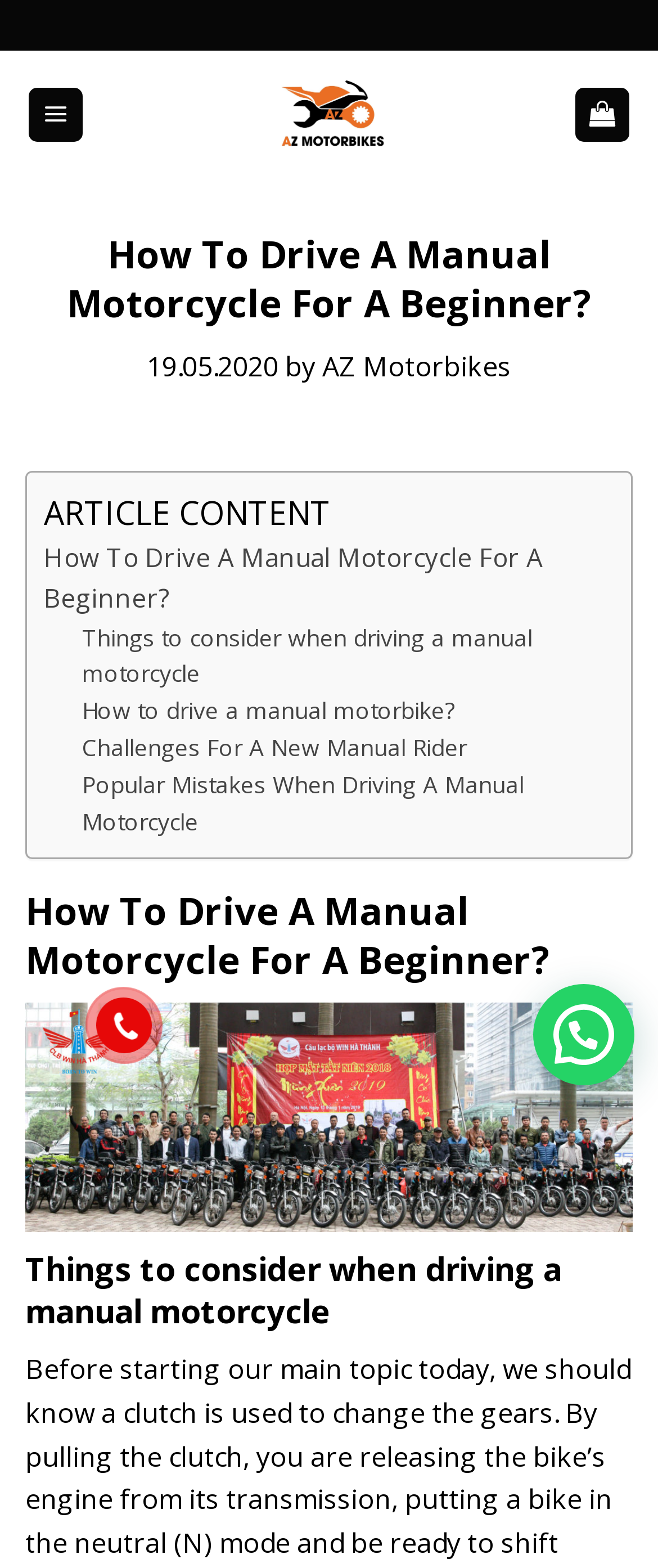Please identify the bounding box coordinates of the region to click in order to complete the given instruction: "Click the 'How To Drive A Manual Motorcycle For A Beginner?' link". The coordinates should be four float numbers between 0 and 1, i.e., [left, top, right, bottom].

[0.067, 0.342, 0.908, 0.395]